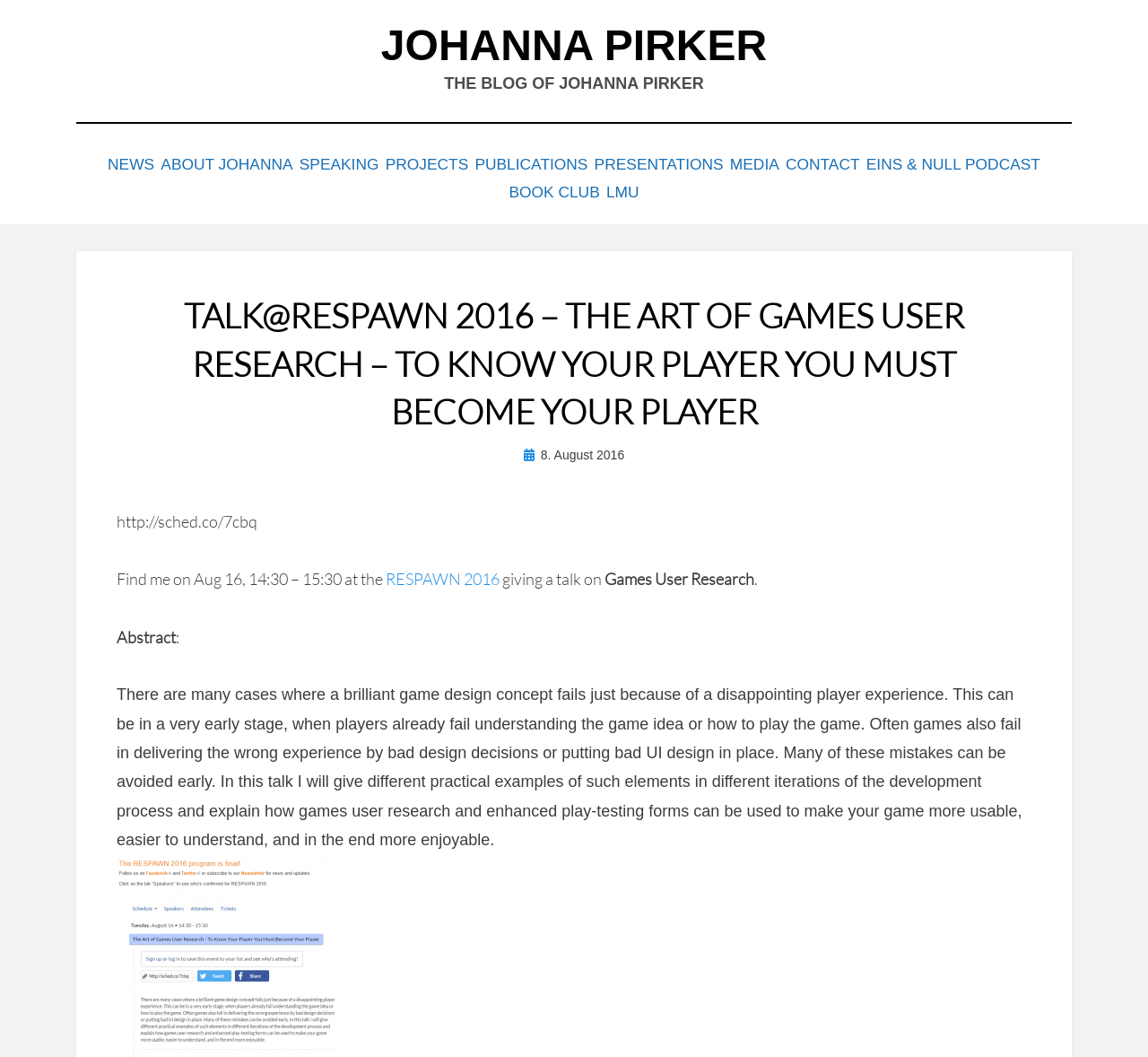Extract the main heading from the webpage content.

TALK@RESPAWN 2016 – THE ART OF GAMES USER RESEARCH – TO KNOW YOUR PLAYER YOU MUST BECOME YOUR PLAYER